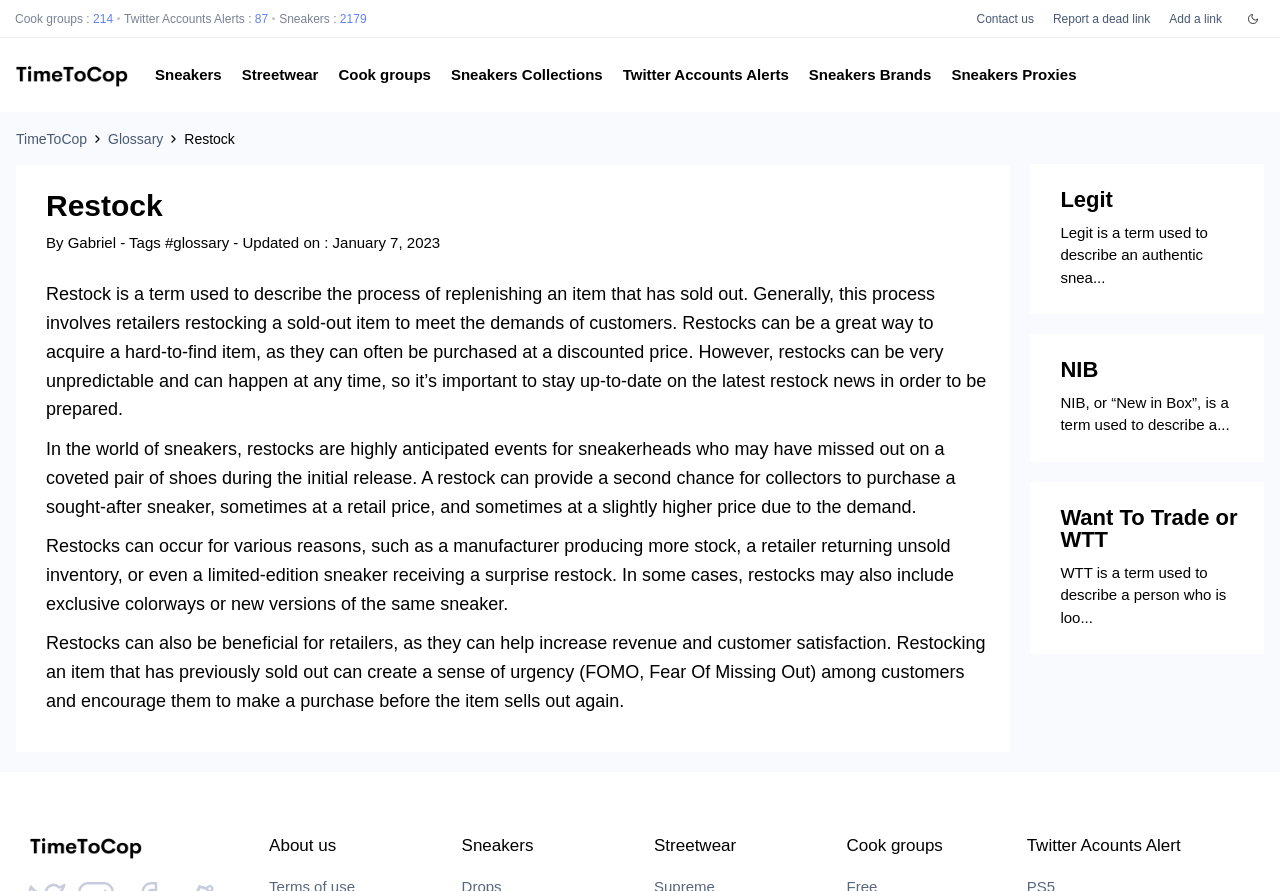What is the term used to describe an authentic sneaker?
Look at the image and construct a detailed response to the question.

The webpage provides a link to a definition of the term 'Legit', which is used to describe an authentic sneaker. This link is located at the bottom of the webpage, along with other related terms.